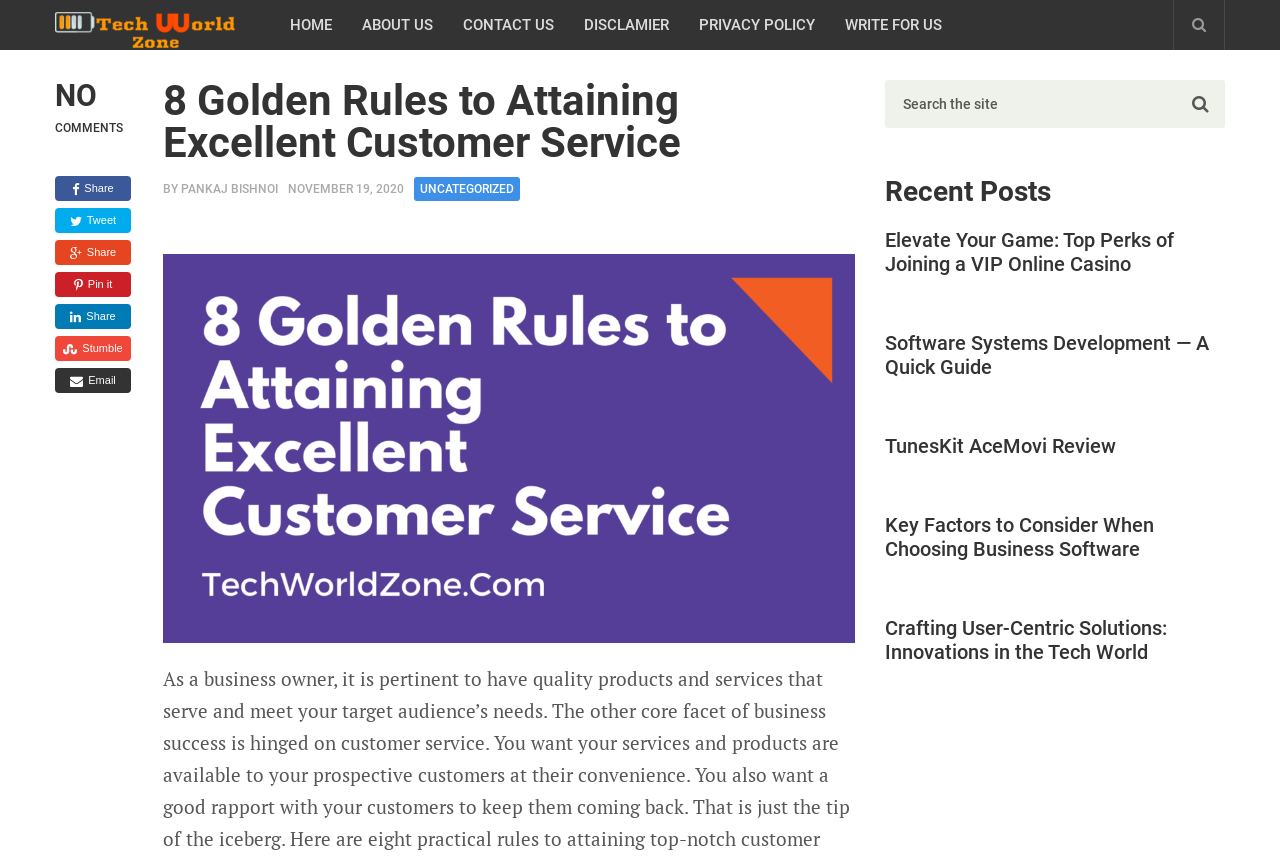Identify the bounding box for the element characterized by the following description: "Stumble".

[0.043, 0.389, 0.102, 0.418]